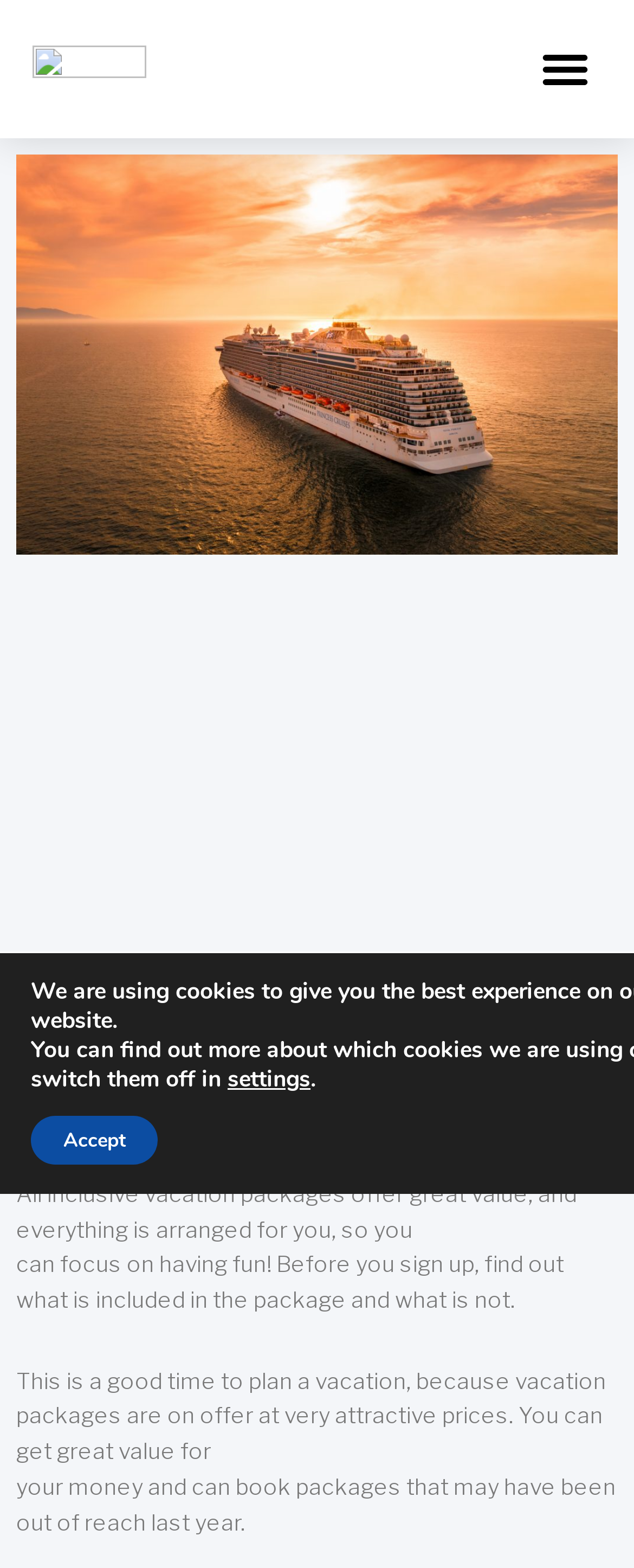Extract the heading text from the webpage.

Camping 101: Top Tips For The Best Camping Experience